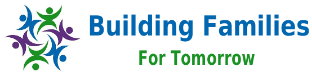Give a comprehensive caption that covers the entire image content.

The logo prominently displays the name "Building Families For Tomorrow," emphasizing the organization's mission to empower individuals and promote family unity. It features vibrant, colorful figures—representing community and support—surrounding the text, which is designed to convey a sense of hope and collaboration. The bluish hues of the figures symbolize trust and stability, while the green "For Tomorrow" suggests growth and a focus on future possibilities. This visual identity aligns with the organization's commitment to helping Kenyan women transitioning from prison, highlighting its role in fostering resilience and independence within families.